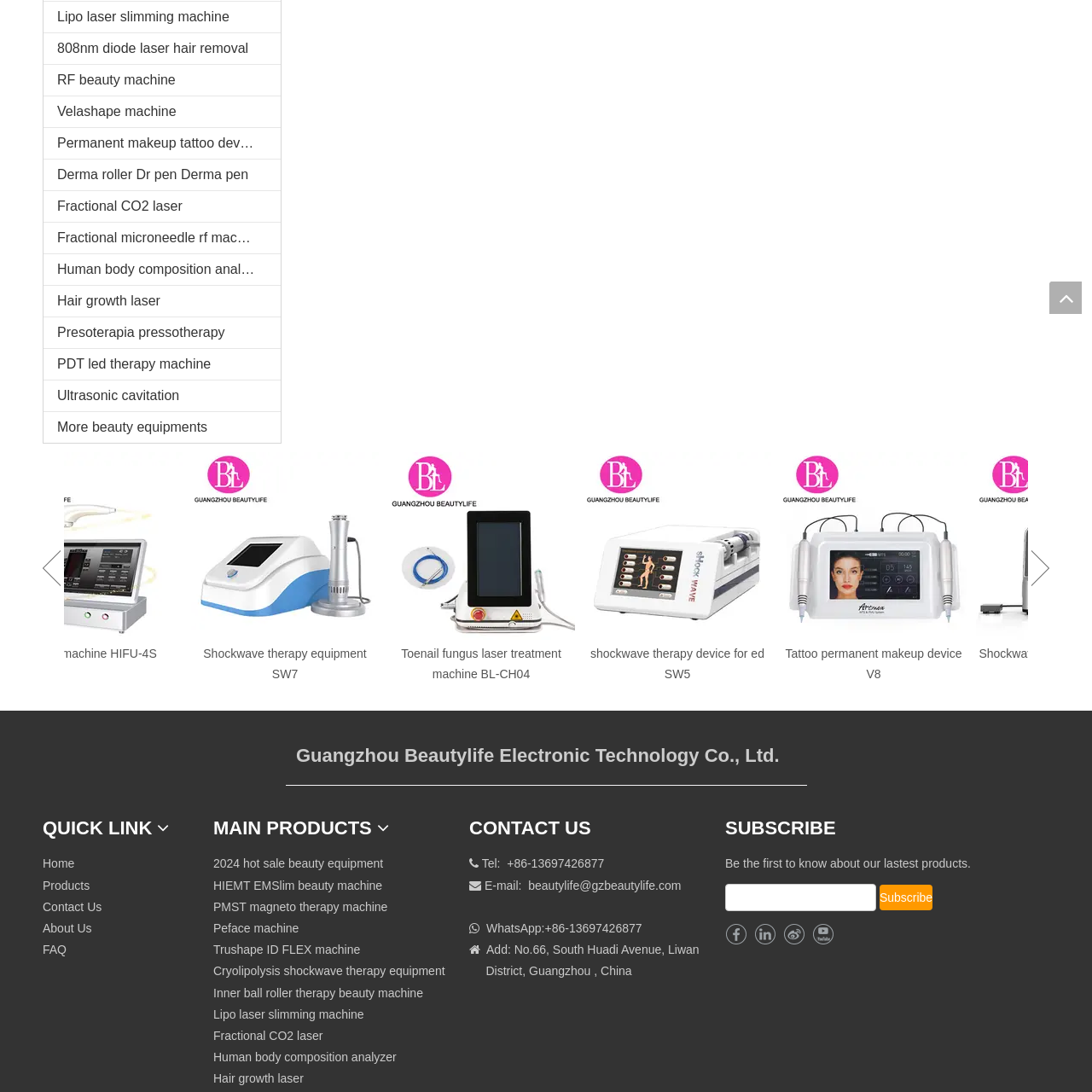Please provide a one-word or phrase response to the following question by examining the image within the red boundary:
What industry is the equipment part of?

Beauty and wellness